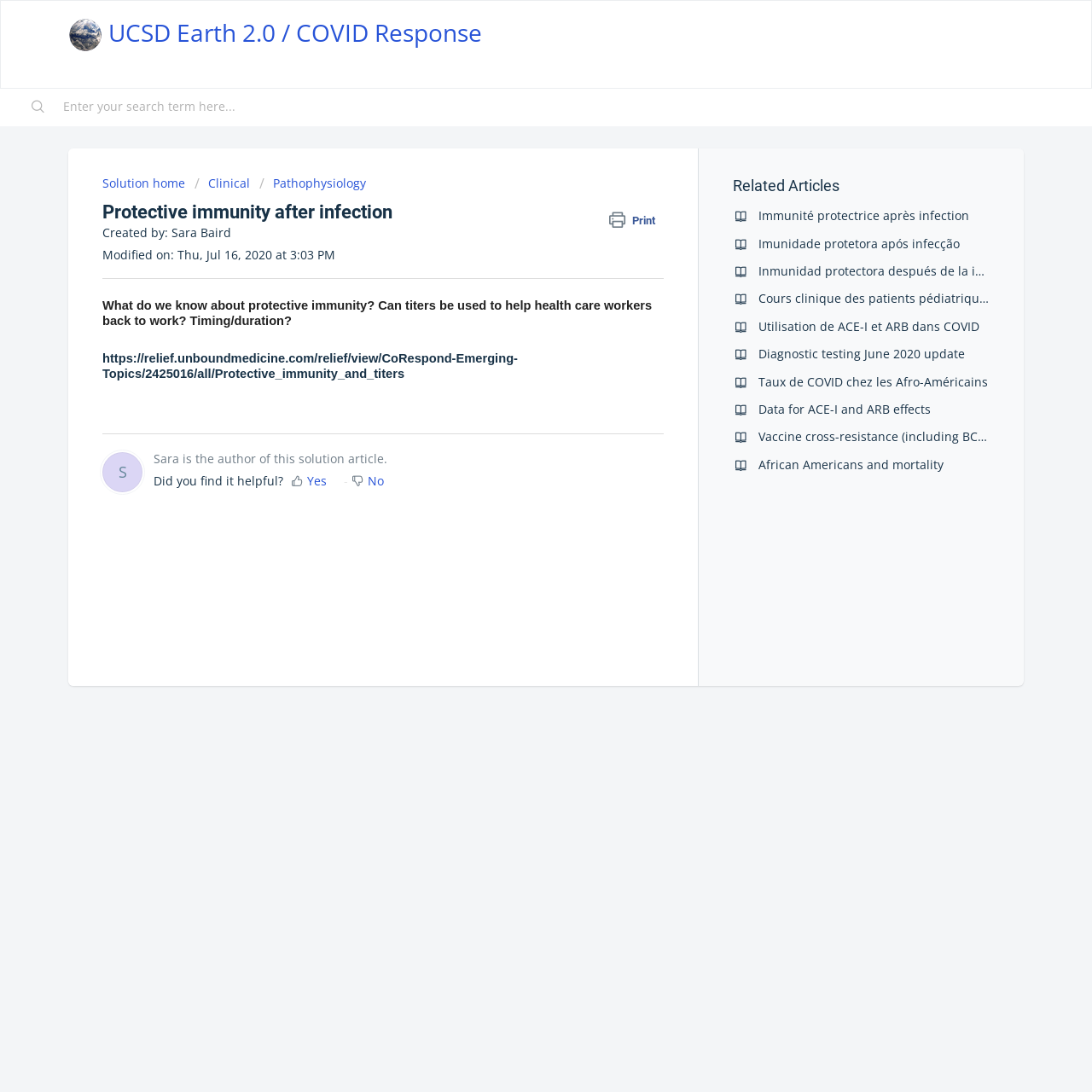Provide your answer to the question using just one word or phrase: How many separators are there on the webpage?

2